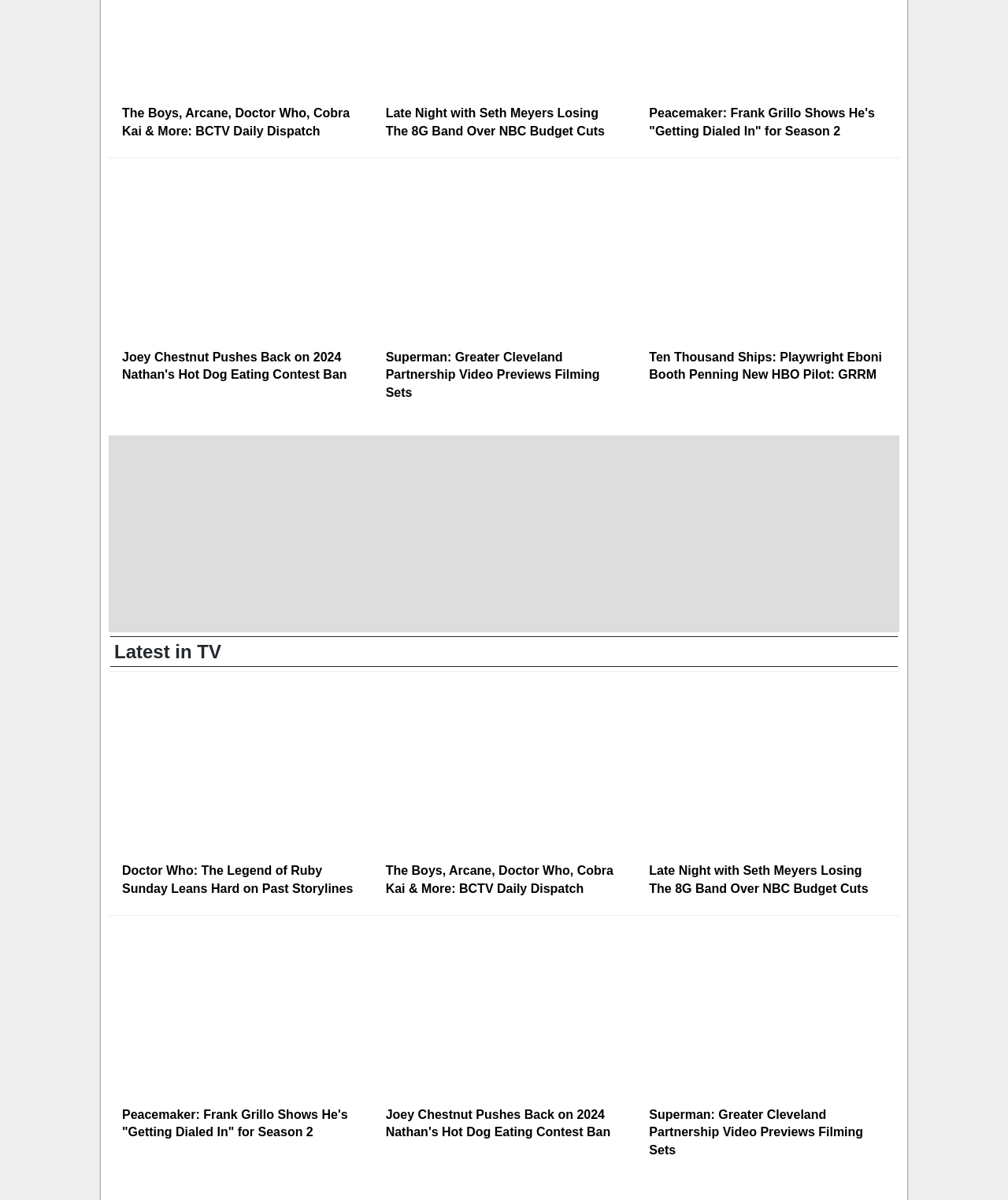Answer the question using only a single word or phrase: 
What is the topic of the image with ID 917?

Joey Chestnut